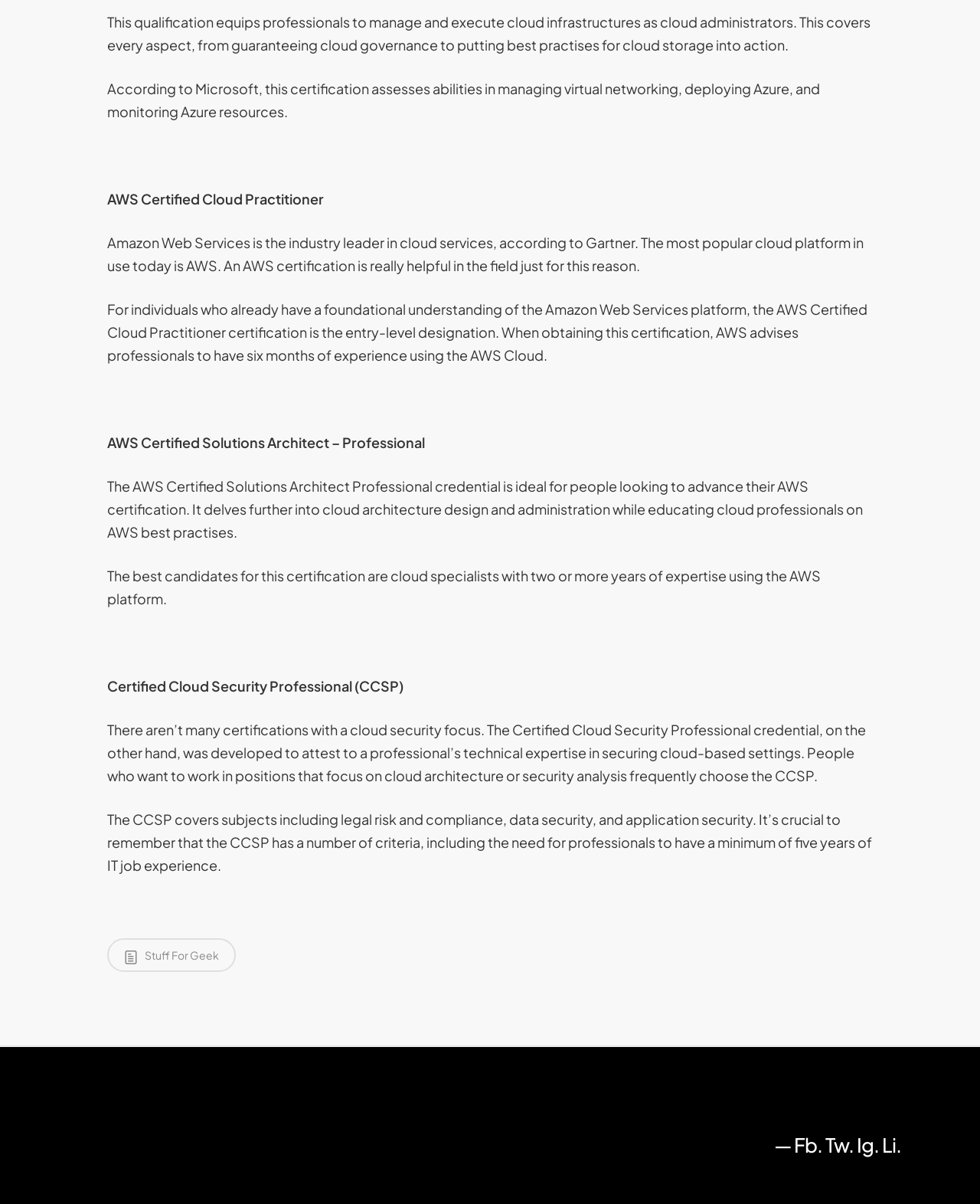From the webpage screenshot, predict the bounding box of the UI element that matches this description: "Stuff For Geek".

[0.109, 0.779, 0.241, 0.807]